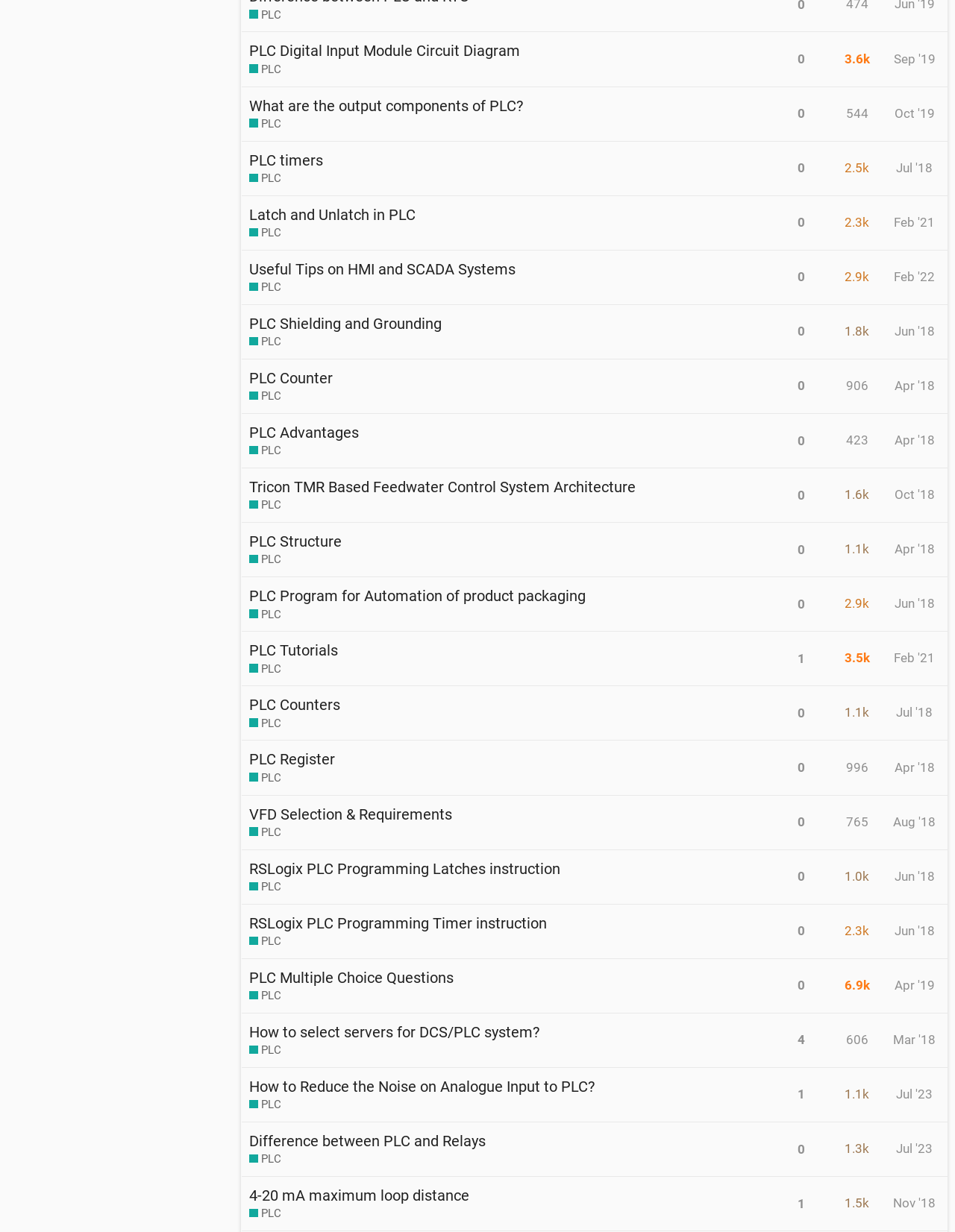When was the topic 'Useful Tips on HMI and SCADA Systems' posted?
Examine the image closely and answer the question with as much detail as possible.

I found the topic 'Useful Tips on HMI and SCADA Systems' and then looked at the link below it, which says 'Feb '22'.